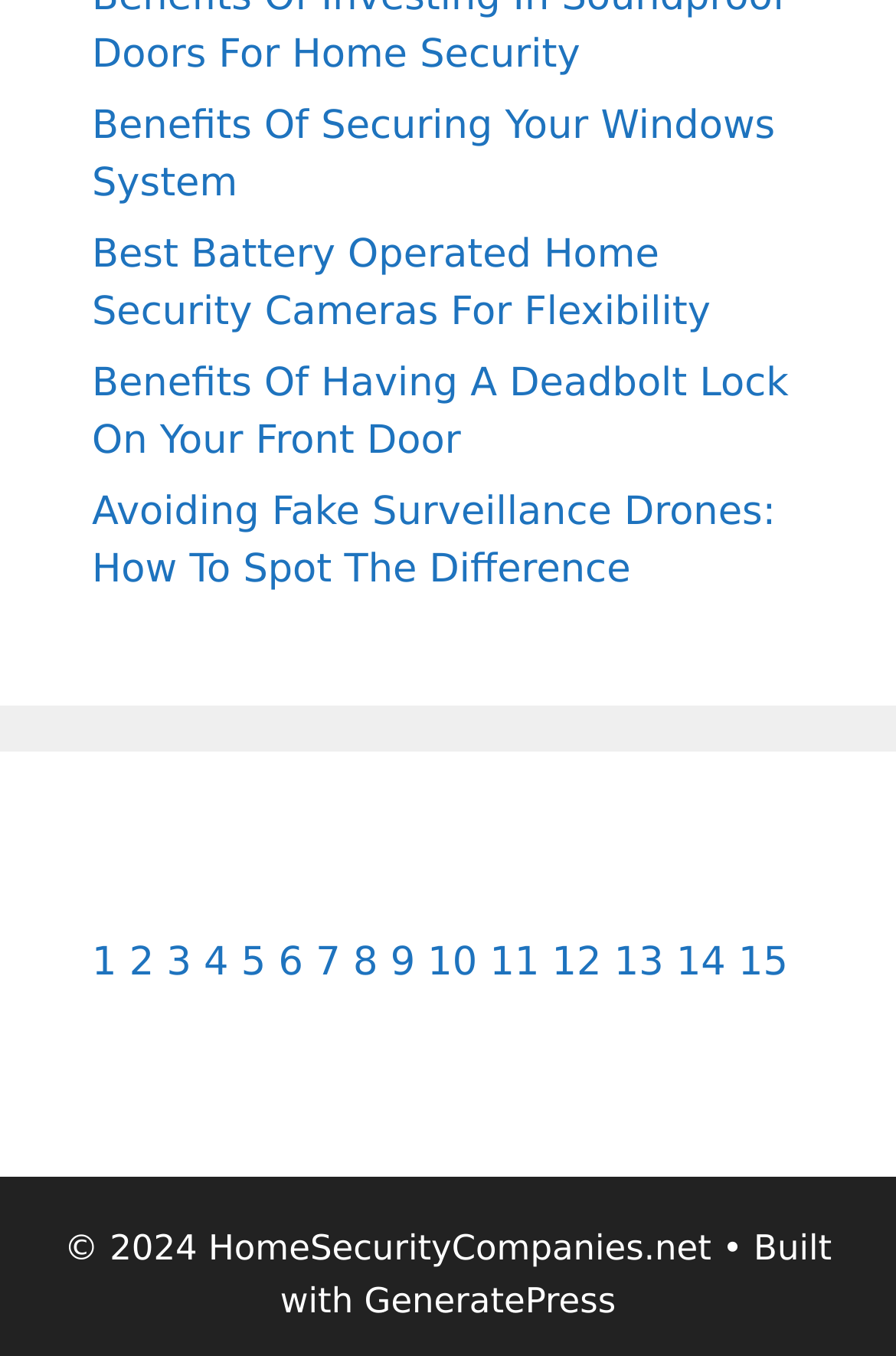Show the bounding box coordinates of the element that should be clicked to complete the task: "Click on the link to learn about benefits of securing your windows system".

[0.103, 0.076, 0.865, 0.153]